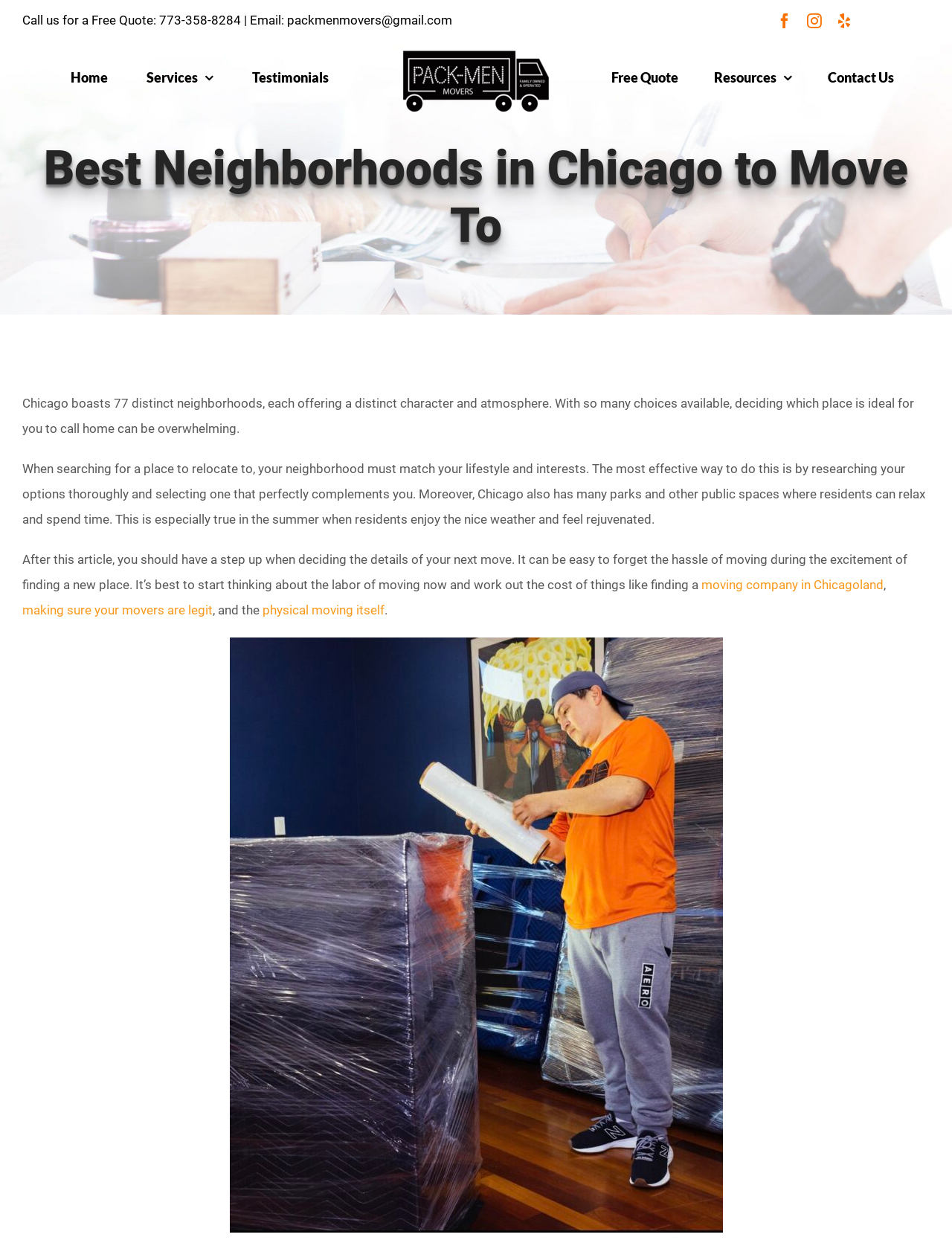Please find and generate the text of the main heading on the webpage.

Best Neighborhoods in Chicago to Move To